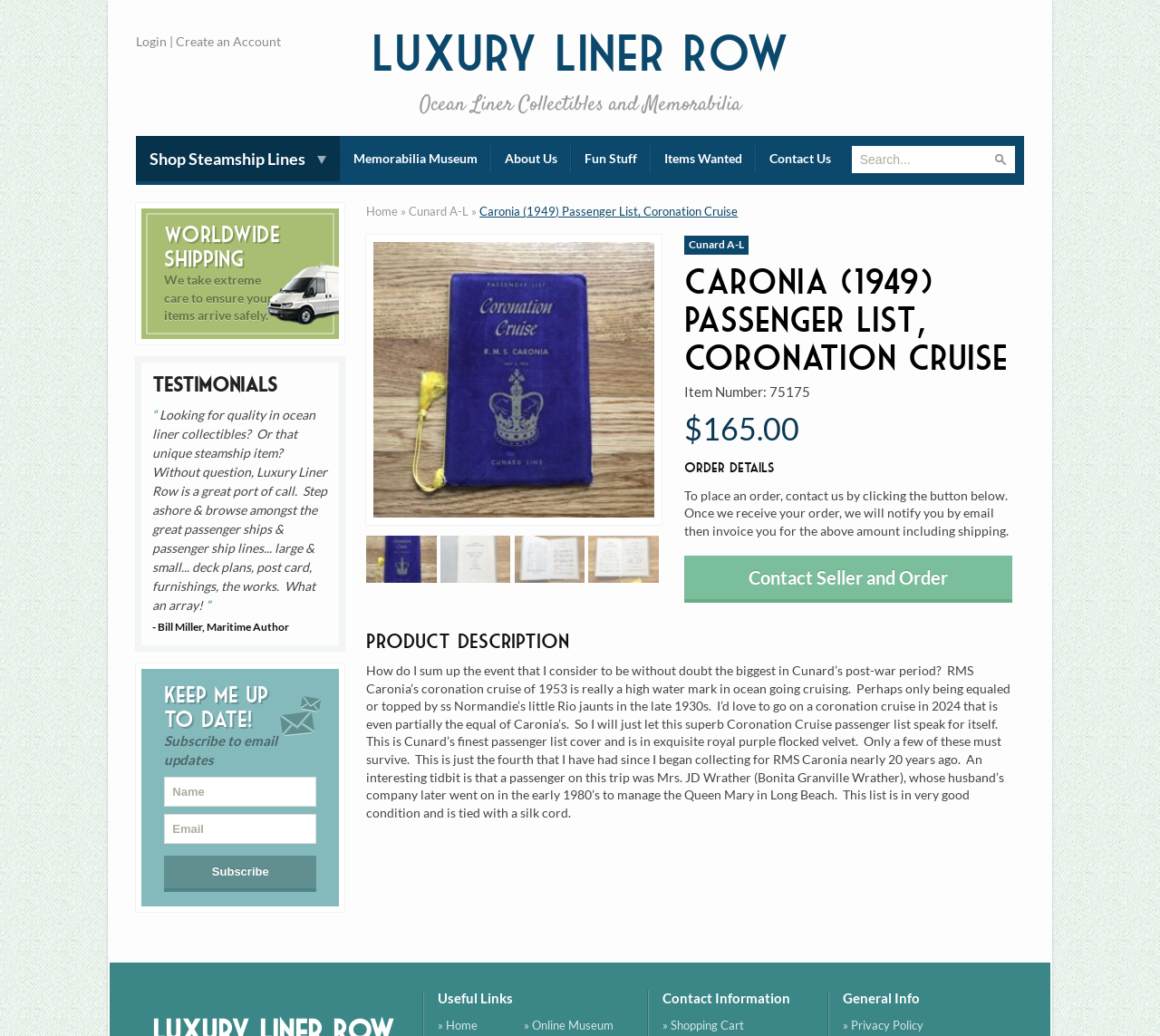Please determine the bounding box coordinates of the element's region to click for the following instruction: "Search for ocean liner collectibles".

[0.734, 0.141, 0.875, 0.167]